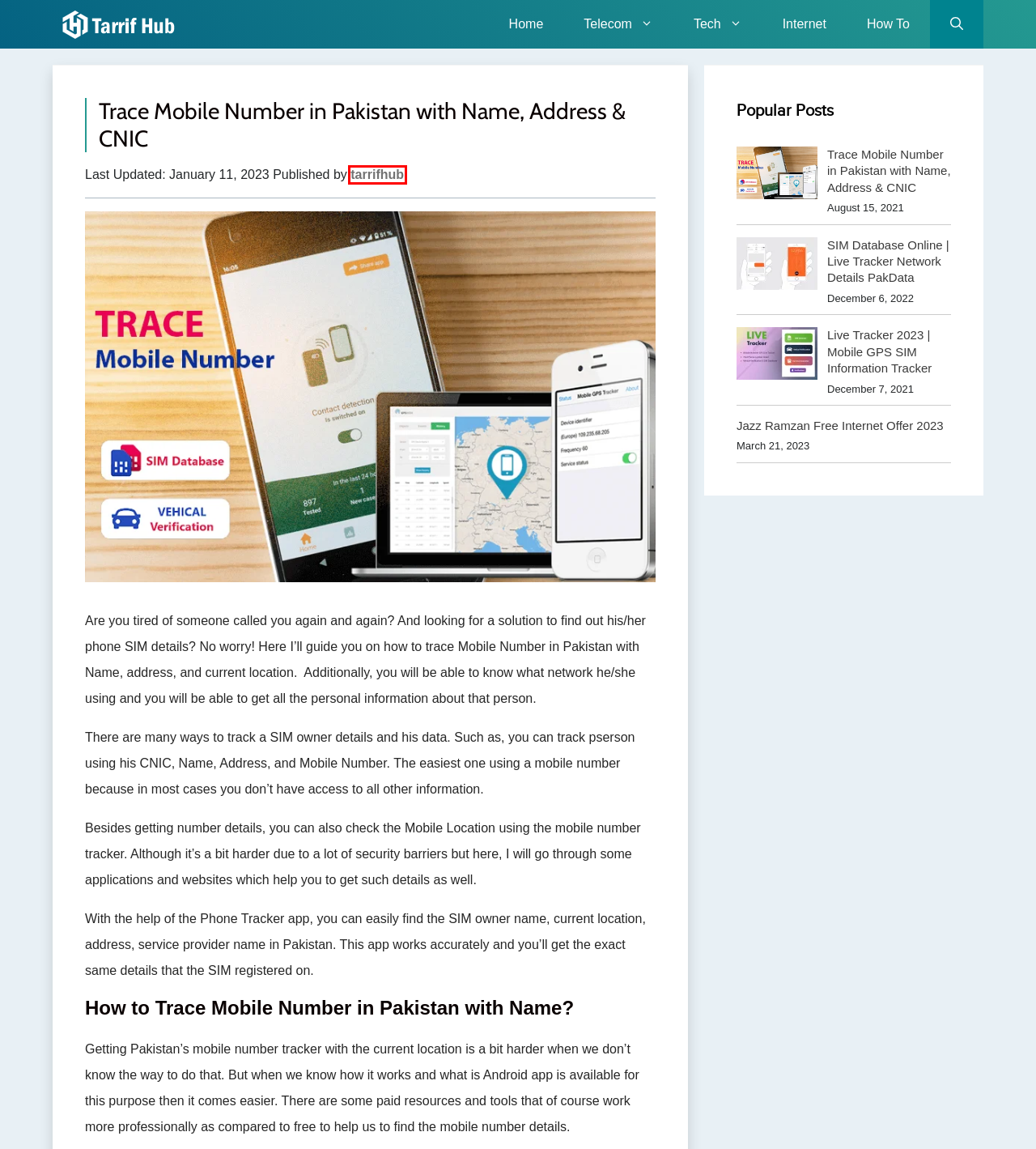You’re provided with a screenshot of a webpage that has a red bounding box around an element. Choose the best matching webpage description for the new page after clicking the element in the red box. The options are:
A. Tarrif Hub | Technology Updates and Internet Packages
B. How To | Tarrif Hub
C. tarrifhub | Tarrif Hub
D. SIM Database Online | Live Tracker Network Details PakData | Tarrif Hub
E. Telecom | Tarrif Hub
F. Tech | Tarrif Hub
G. Free Internet: Zong, Jazz, Telenor & Ufone | Tarrif Hub
H. Live Tracker 2023 | Mobile GPS SIM Information Tracker

C